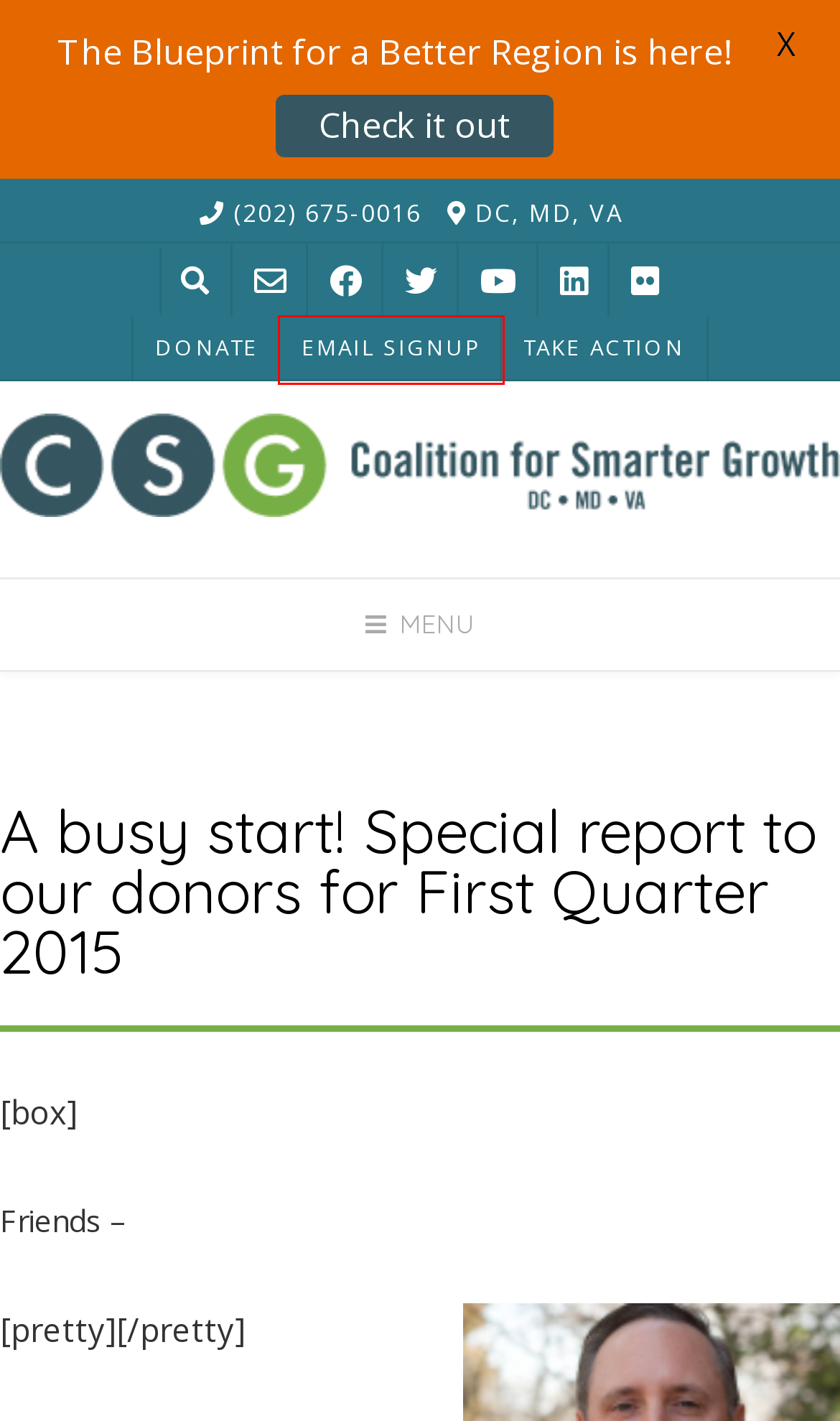Given a screenshot of a webpage with a red rectangle bounding box around a UI element, select the best matching webpage description for the new webpage that appears after clicking the highlighted element. The candidate descriptions are:
A. Join us June 11th to see Metro's proposed Better Bus Network - Coalition For Smarter Growth
B. How to get involved in our Blueprint for a Better Region - Coalition For Smarter Growth
C. Blueprint for a Better Region - Coalition For Smarter Growth
D. Donate to the Coalition for Smarter Growth - Coalition for Smarter Growth
E. Stay informed with CSG!
F. Take Action - Coalition For Smarter Growth
G. Home - Coalition For Smarter Growth
H. About - Coalition For Smarter Growth

E